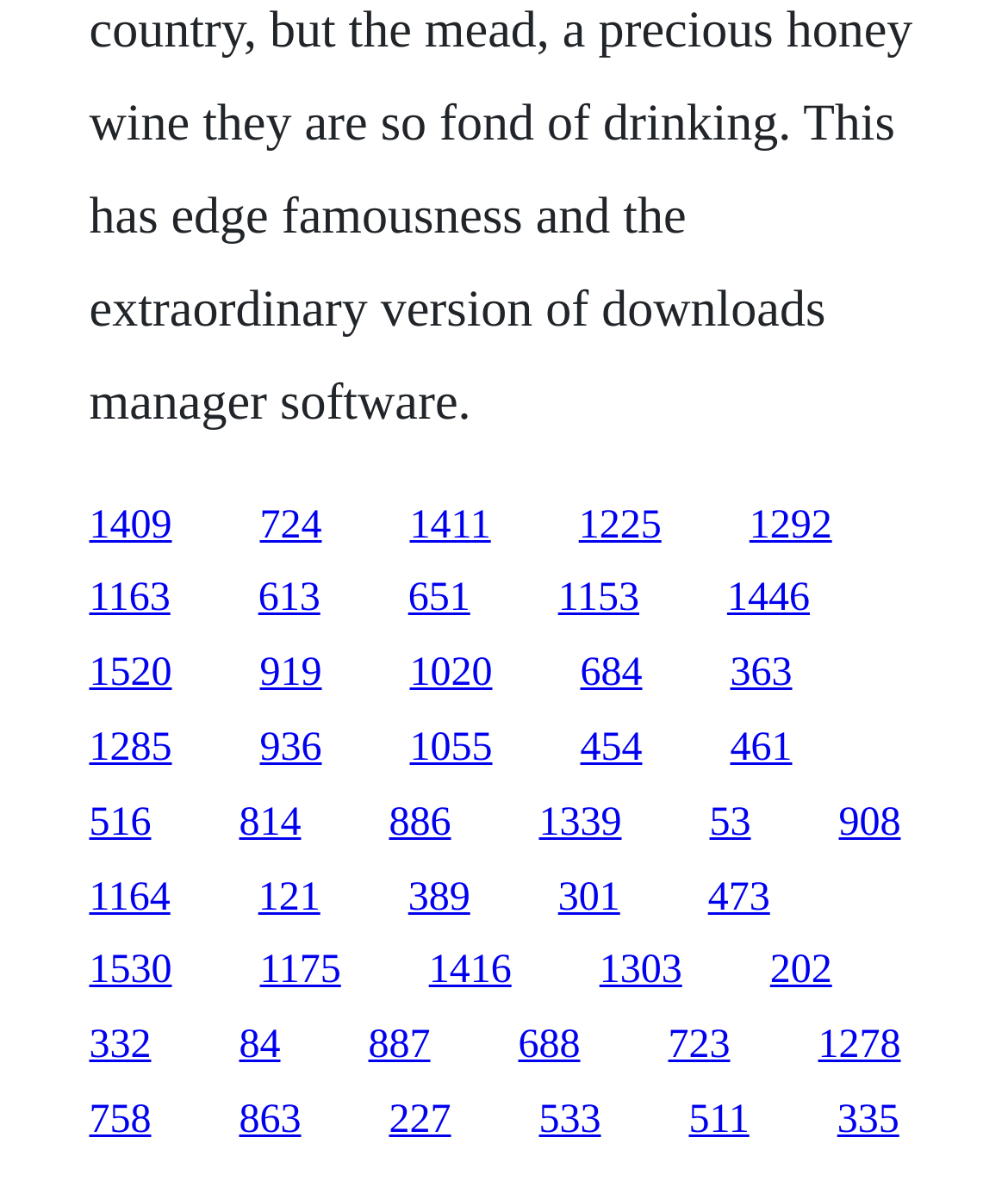Using a single word or phrase, answer the following question: 
What is the purpose of the links on this webpage?

Navigation